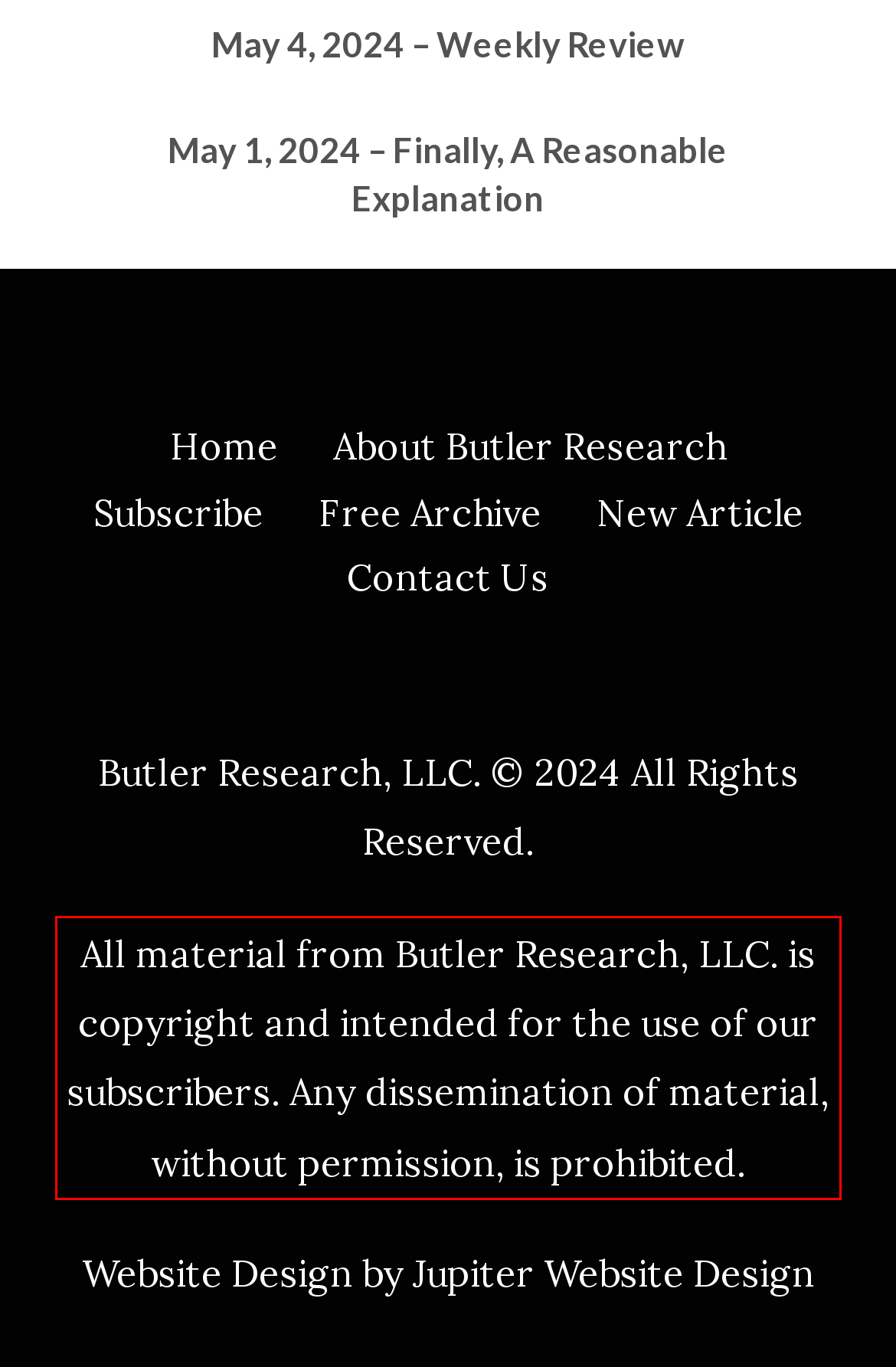With the provided screenshot of a webpage, locate the red bounding box and perform OCR to extract the text content inside it.

All material from Butler Research, LLC. is copyright and intended for the use of our subscribers. Any dissemination of material, without permission, is prohibited.